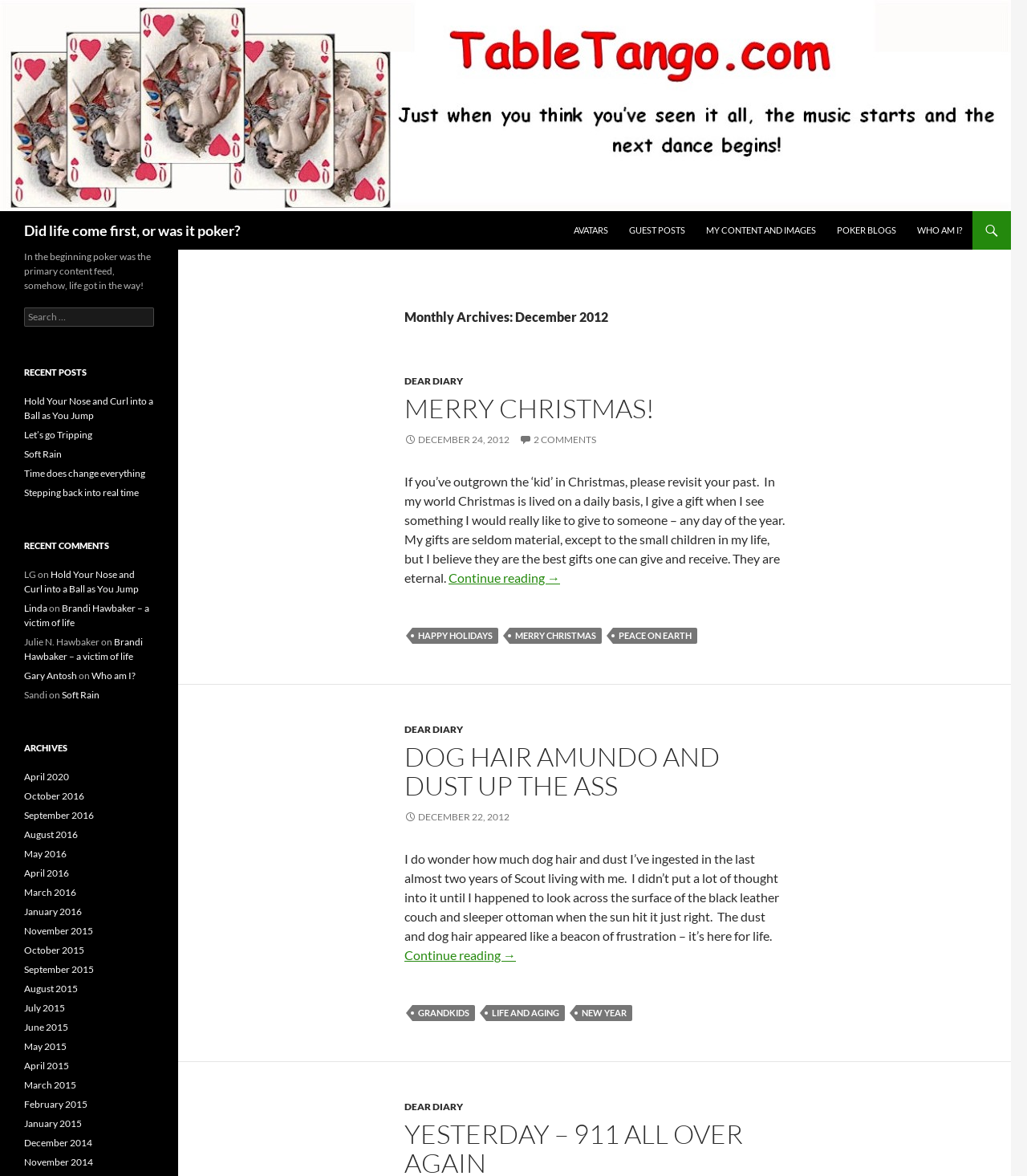What is the title of the first article?
Based on the image, give a concise answer in the form of a single word or short phrase.

MERRY CHRISTMAS!